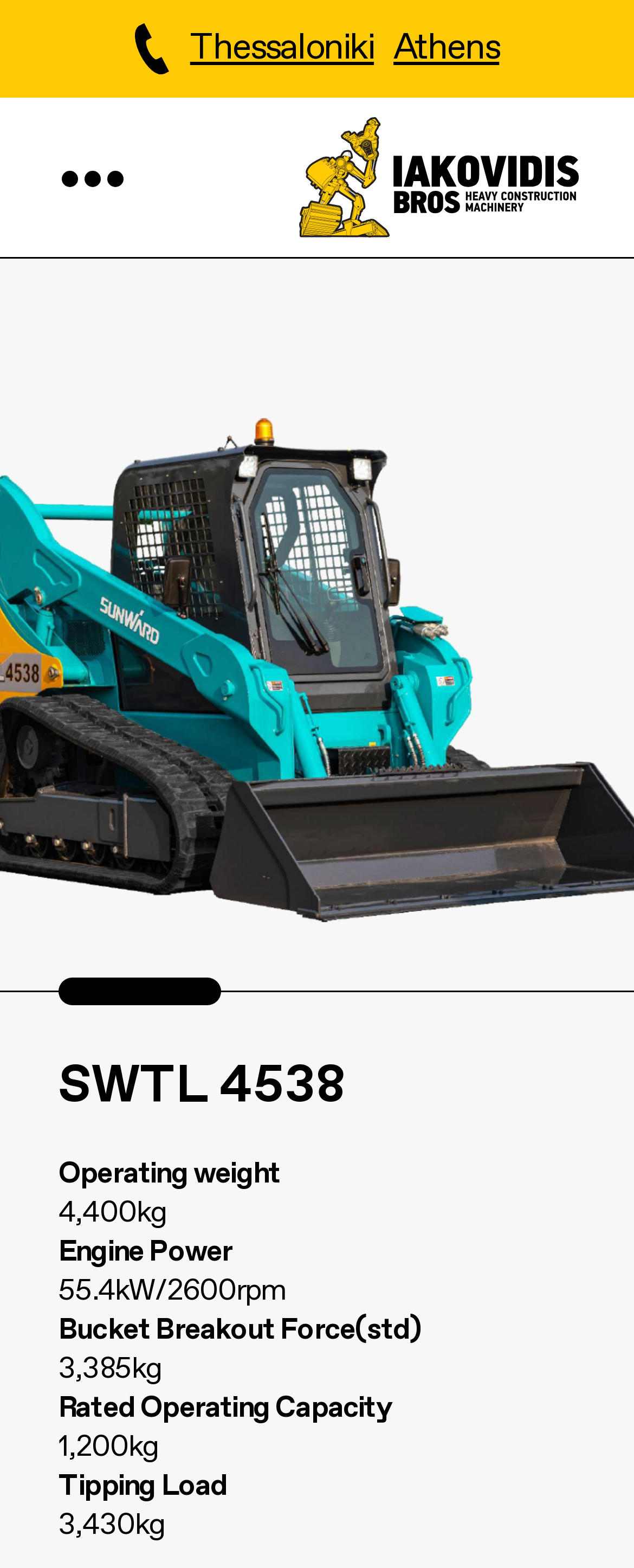Please provide a detailed answer to the question below based on the screenshot: 
What is the rated operating capacity of the SWTL 4538?

I found the answer by looking at the specifications section of the webpage, where it lists the rated operating capacity as 1,200kg.